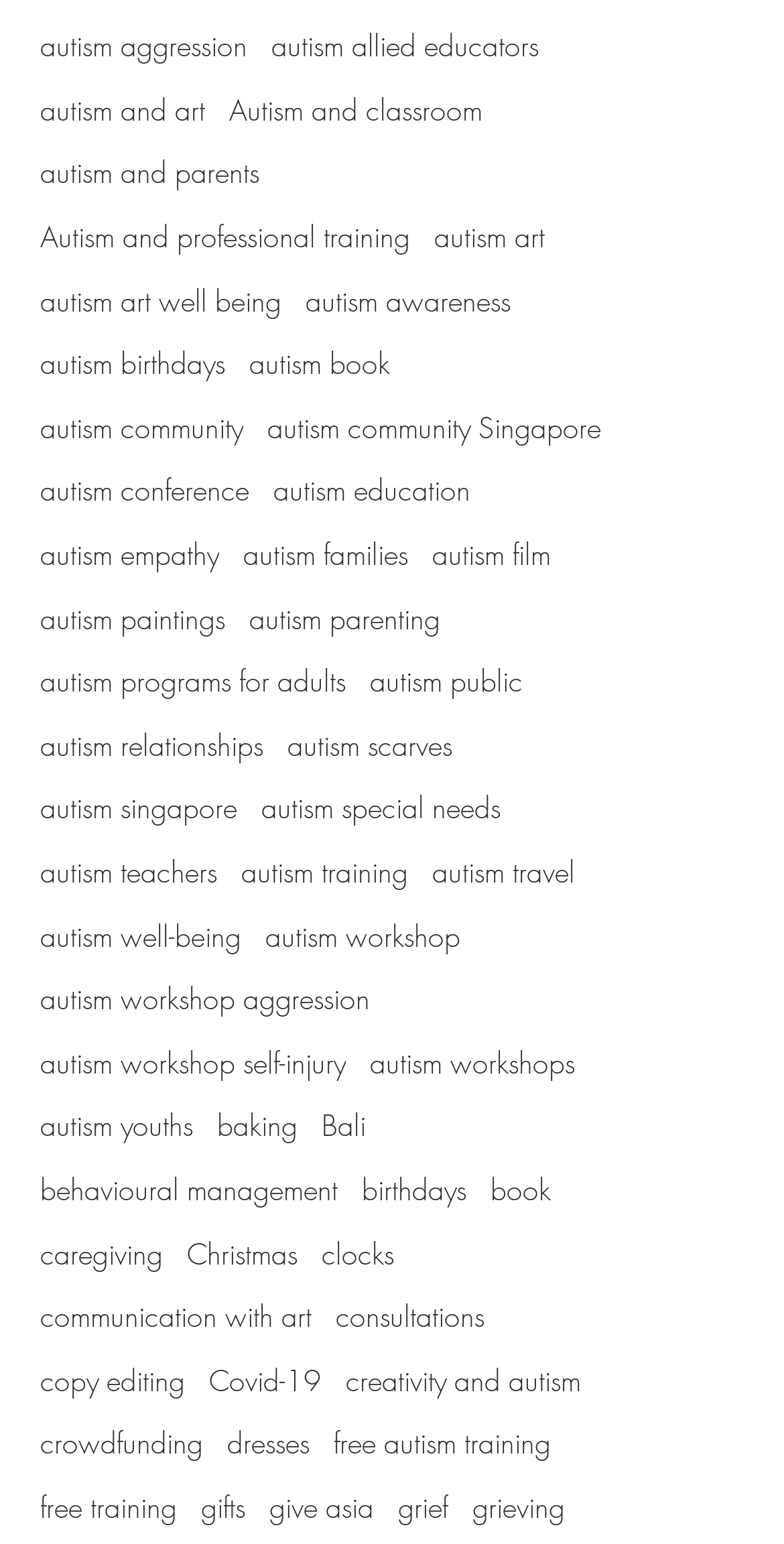Point out the bounding box coordinates of the section to click in order to follow this instruction: "Visit 'autism and art' page".

[0.051, 0.058, 0.262, 0.084]